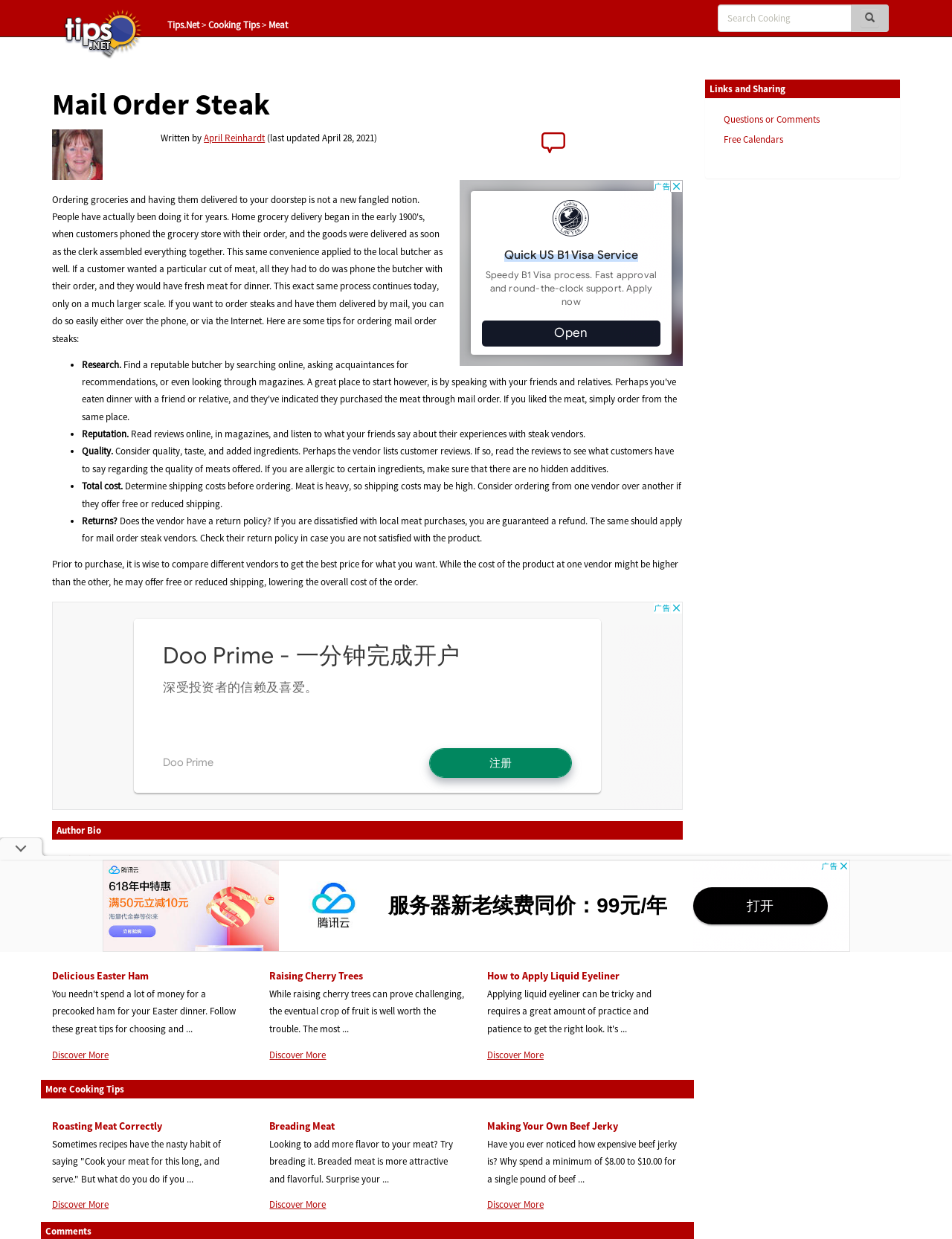Identify the bounding box coordinates for the UI element described as: "aria-label="Advertisement" name="aswift_1" title="Advertisement"".

[0.055, 0.486, 0.717, 0.654]